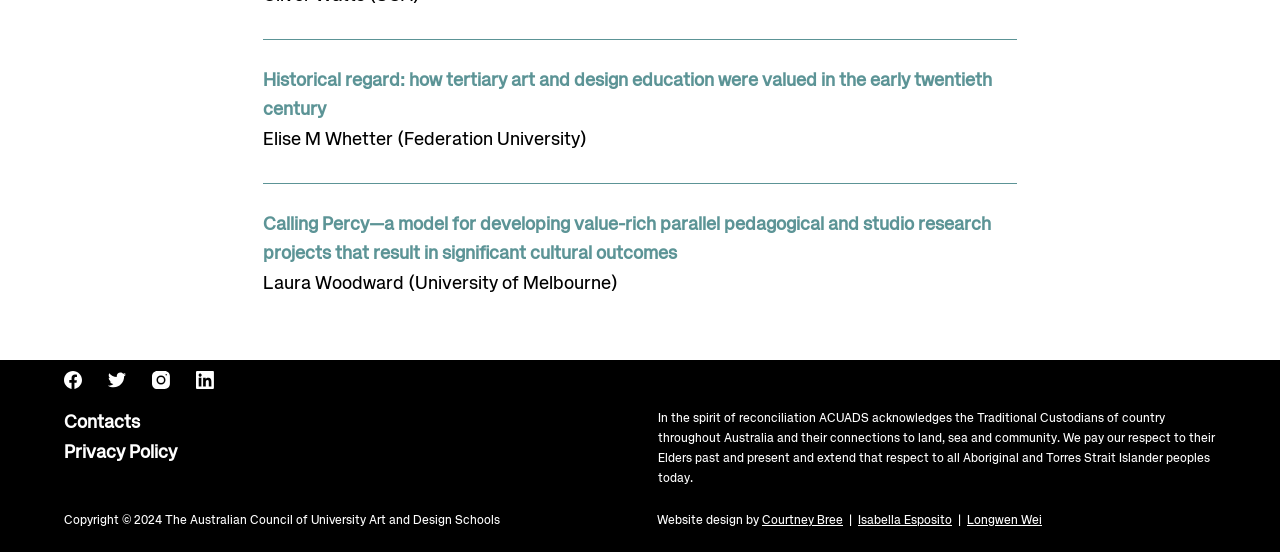How many social media links are there at the bottom of the page?
Respond with a short answer, either a single word or a phrase, based on the image.

4